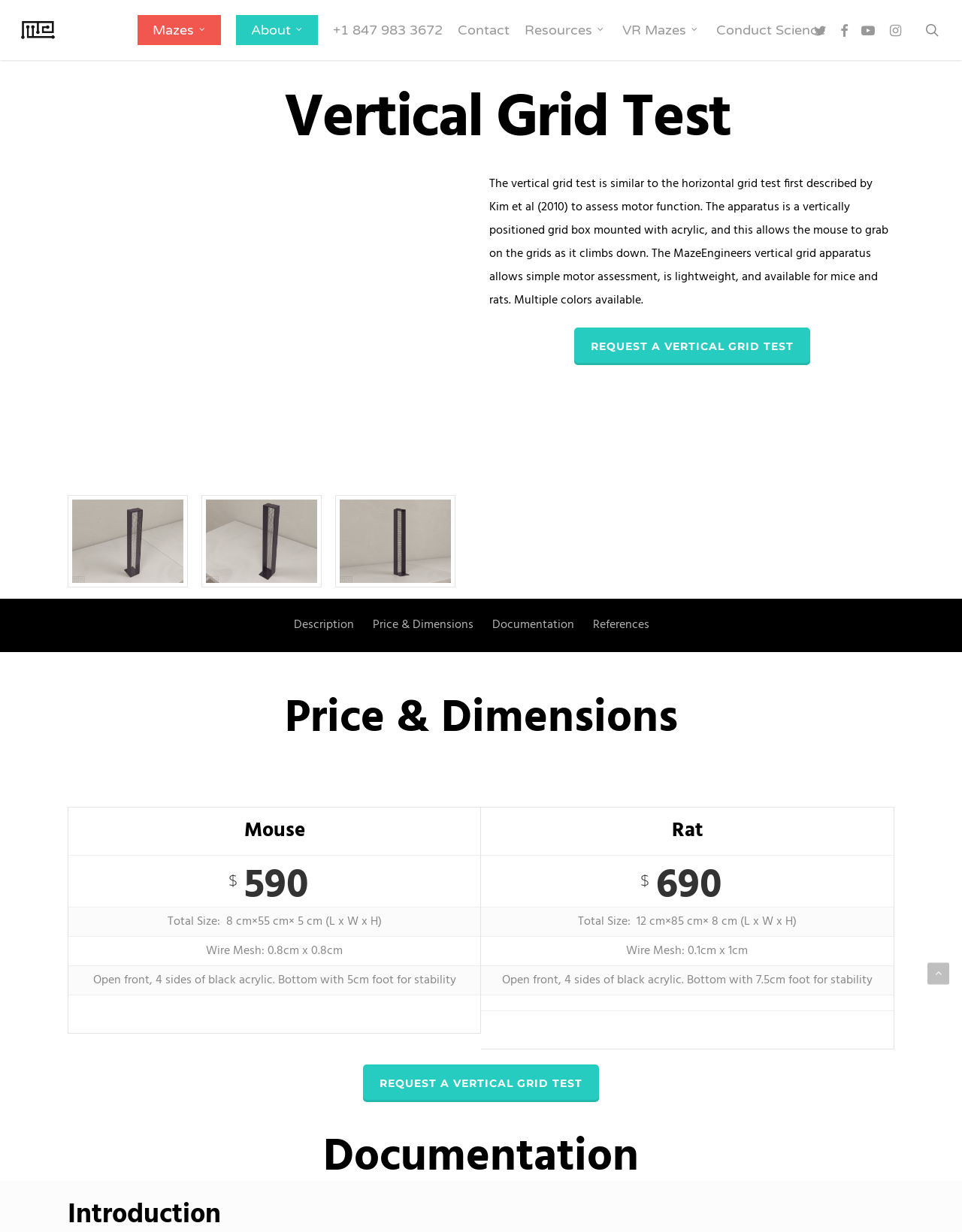What is the purpose of the Vertical Grid Test?
Please look at the screenshot and answer in one word or a short phrase.

To assess motor function